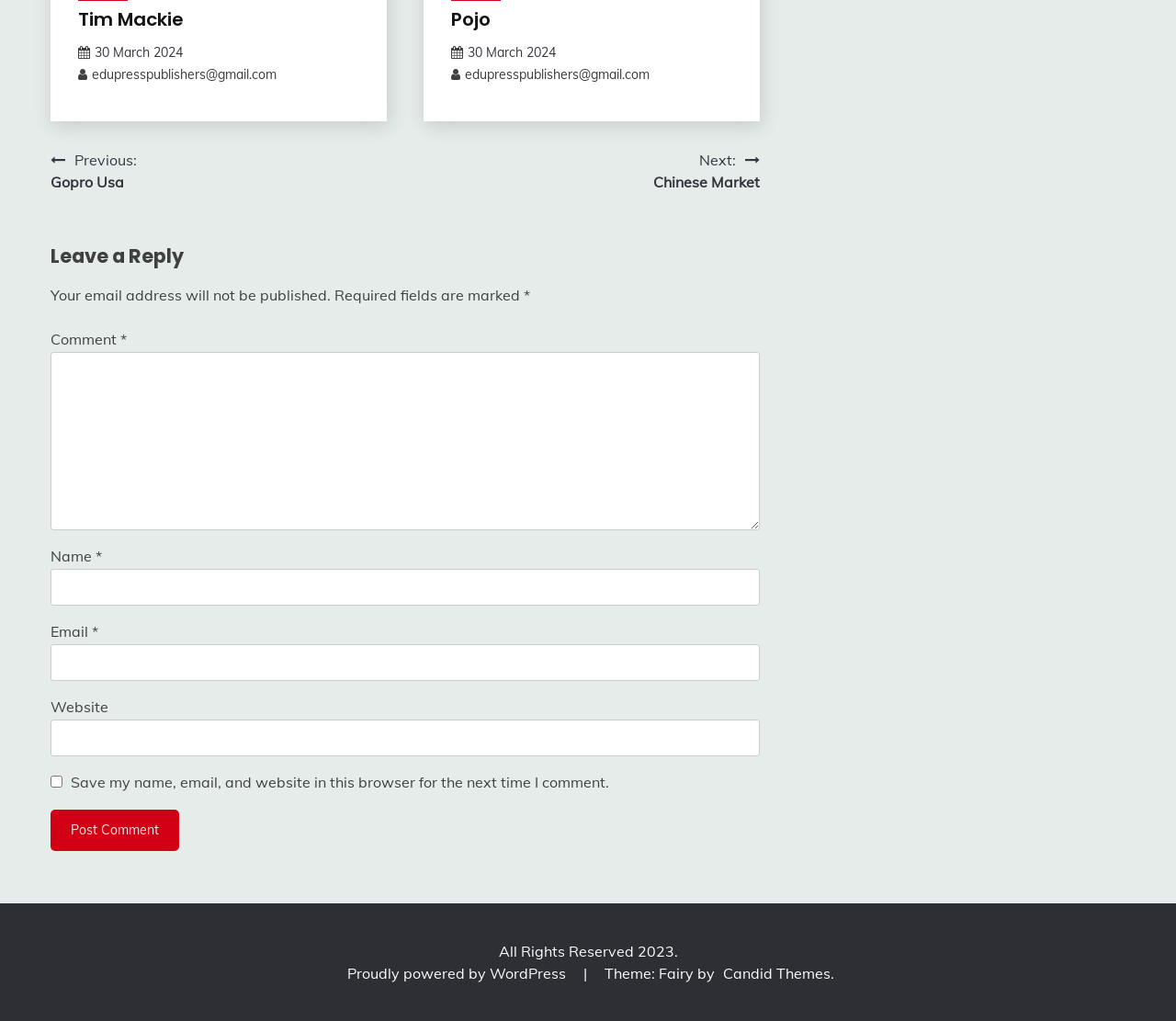Find the bounding box coordinates of the area to click in order to follow the instruction: "Click on the 'Tim Mackie' link".

[0.066, 0.006, 0.156, 0.031]